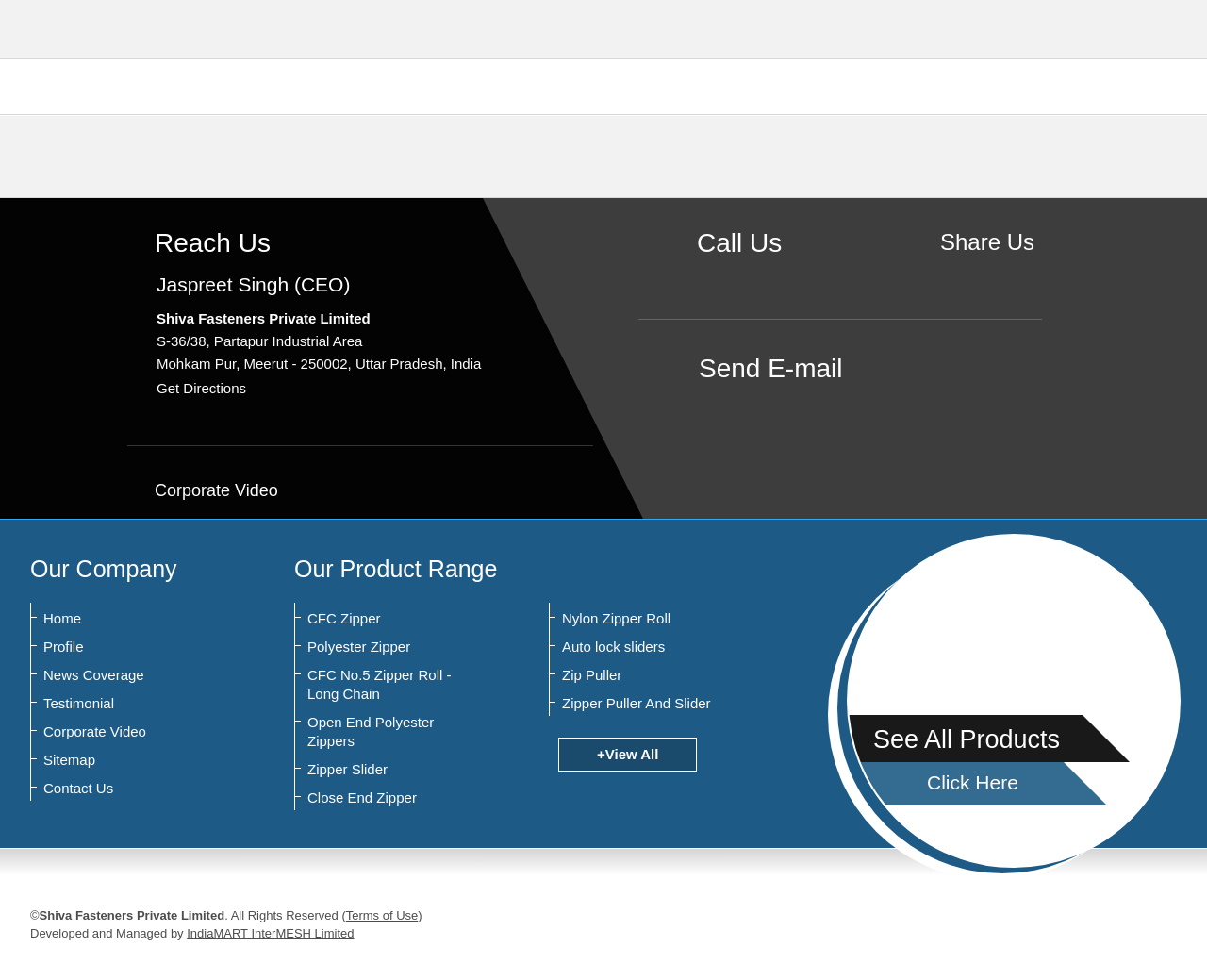How many social media links are there?
Respond to the question with a well-detailed and thorough answer.

I counted the number of social media links in the 'Share Us' section and found 3 links to Facebook, Twitter, and LinkedIn.